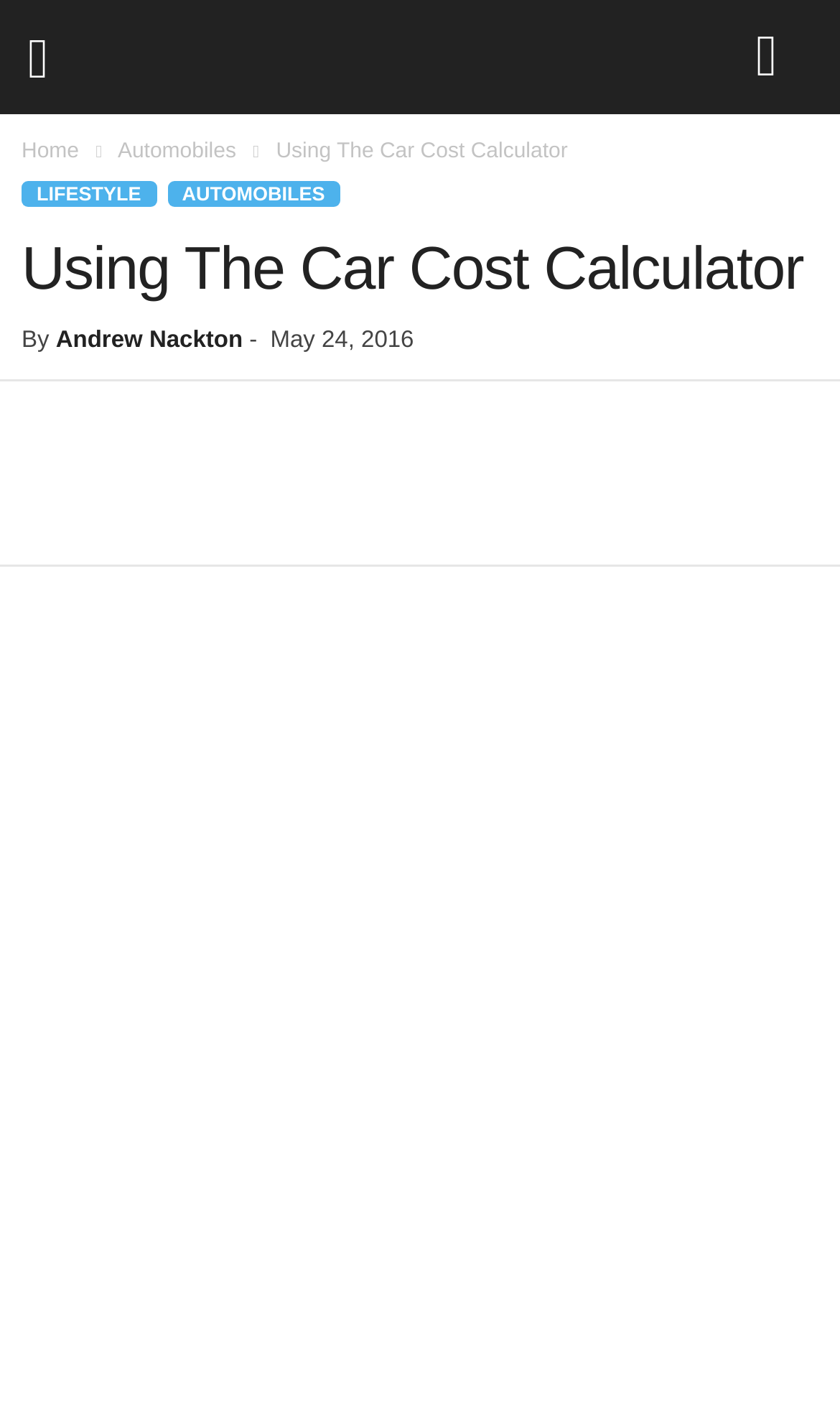Carefully observe the image and respond to the question with a detailed answer:
What is the category of the article?

I found the category of the article by looking at the navigation menu at the top of the webpage, where it says 'Automobiles', which is the category of the article.